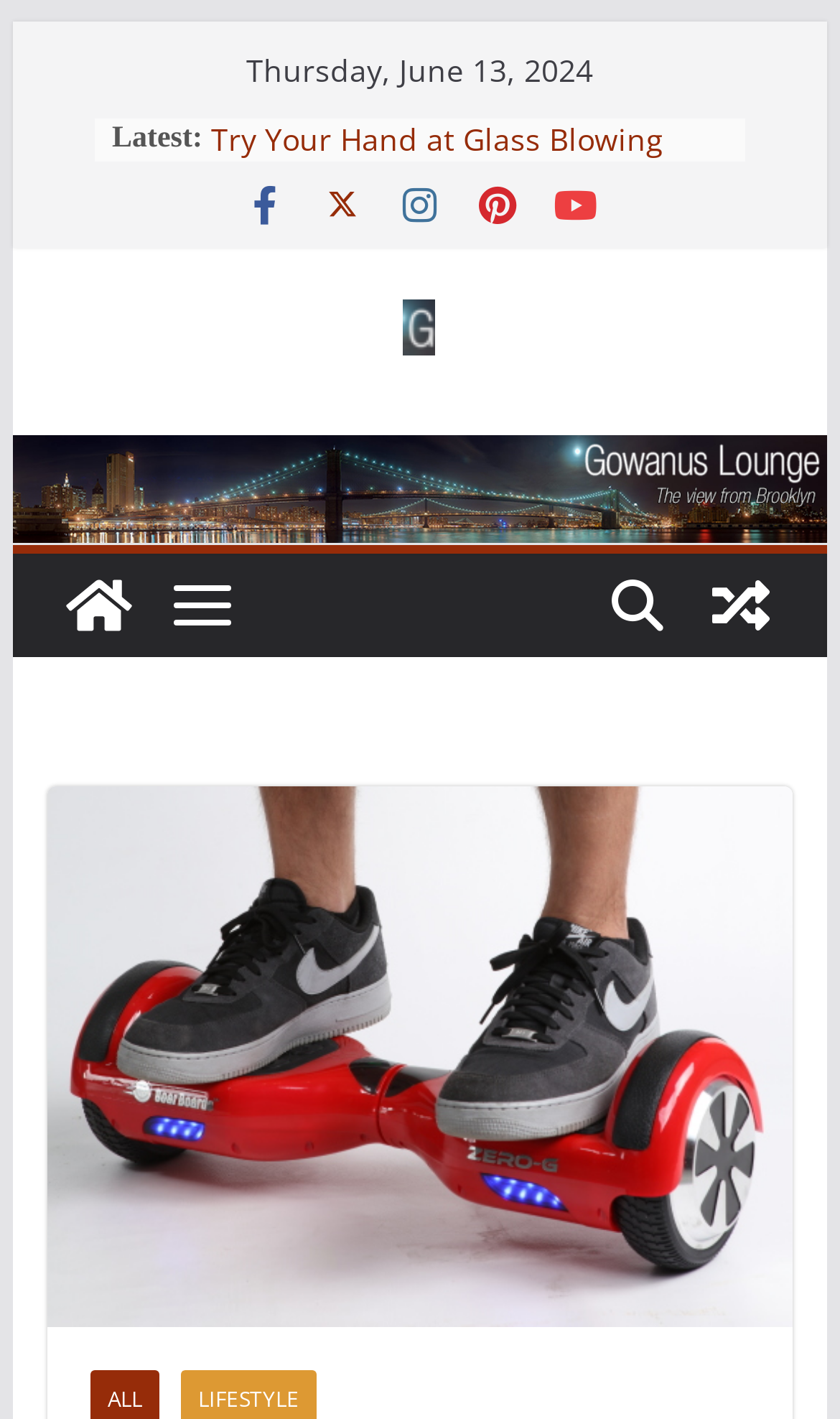Given the following UI element description: "title="Gowanus Lounge"", find the bounding box coordinates in the webpage screenshot.

[0.056, 0.39, 0.179, 0.463]